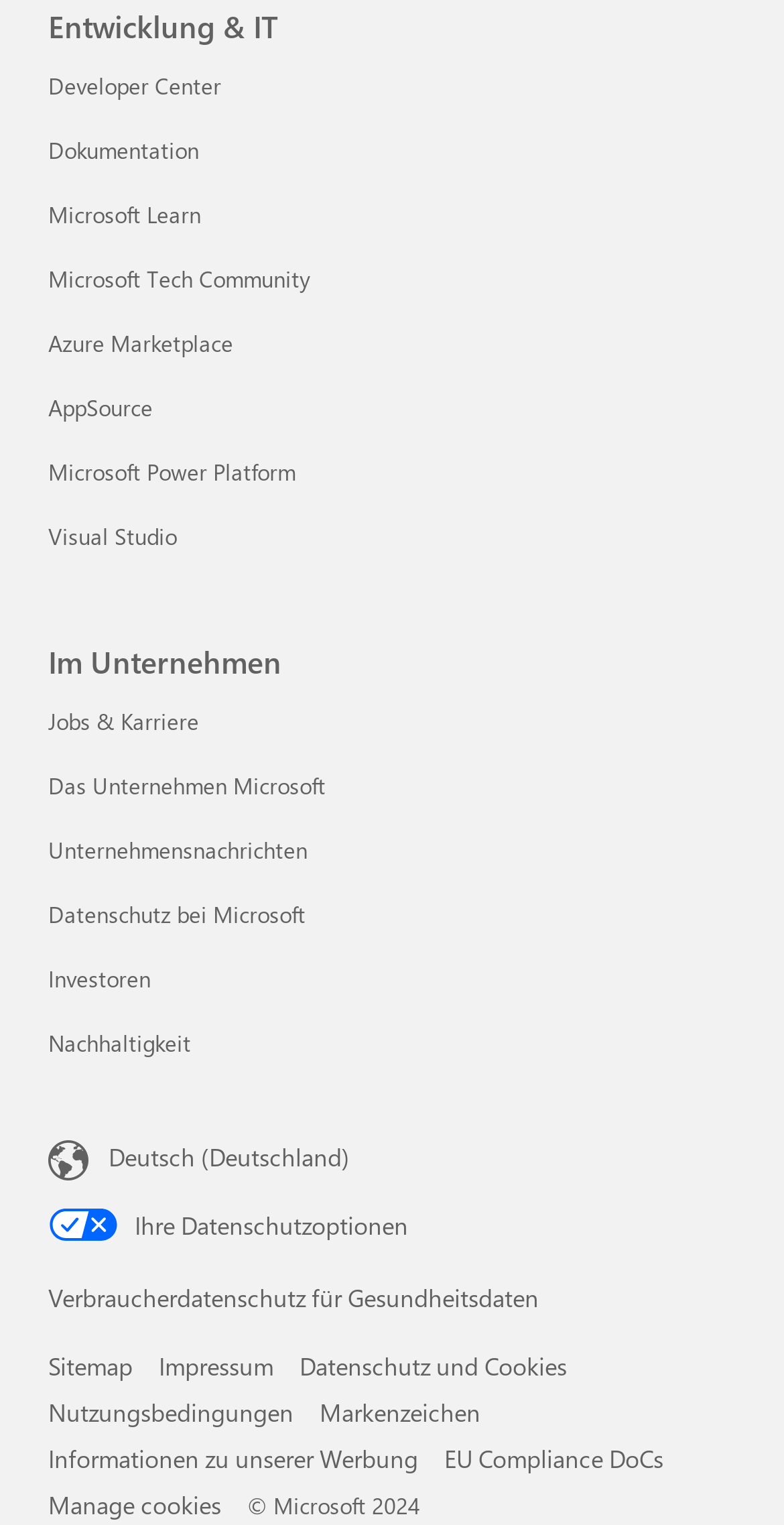Please locate the clickable area by providing the bounding box coordinates to follow this instruction: "View Jobs and Career".

[0.062, 0.463, 0.254, 0.483]